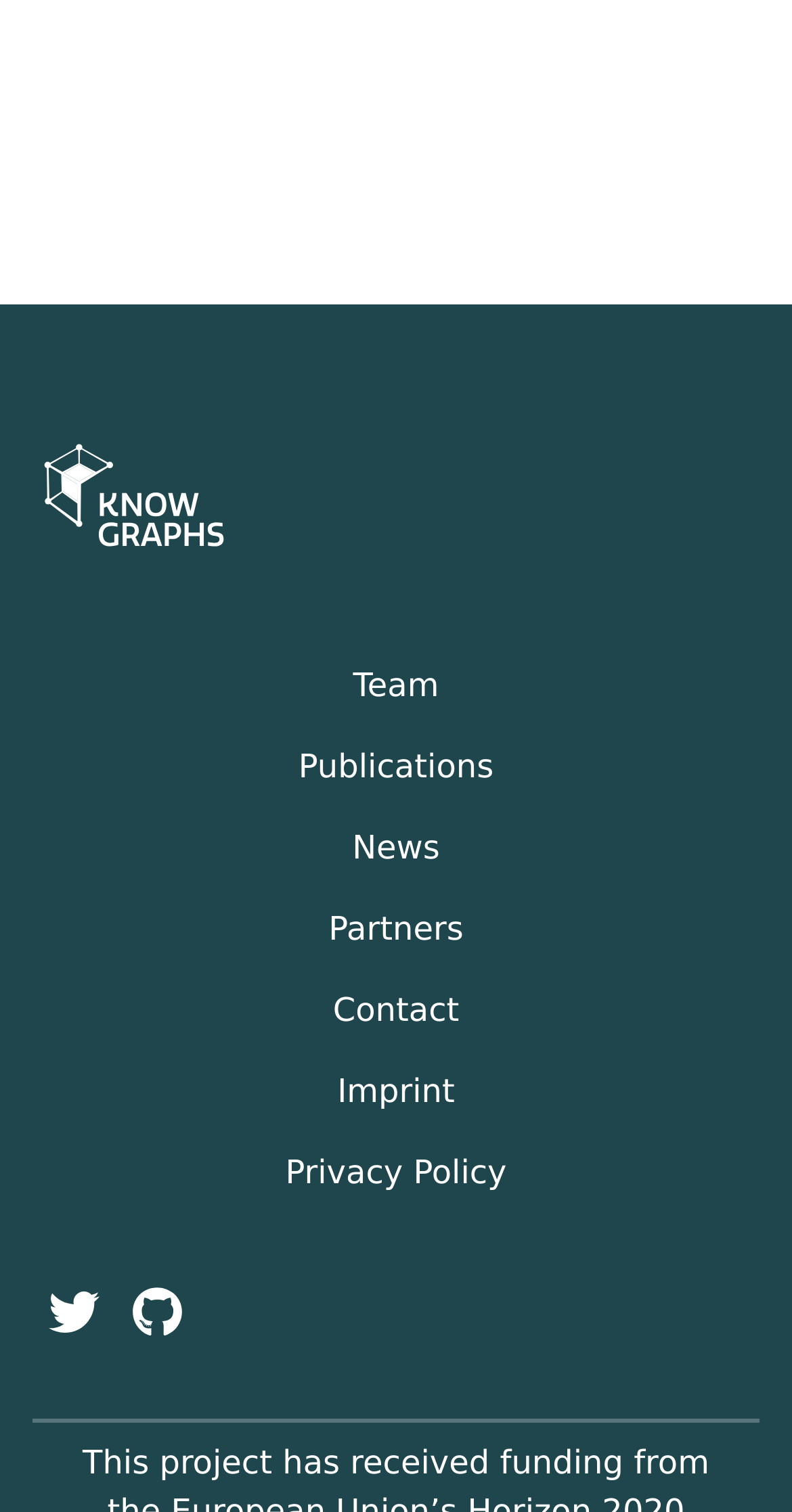Please determine the bounding box coordinates of the element's region to click in order to carry out the following instruction: "Check out Github repository". The coordinates should be four float numbers between 0 and 1, i.e., [left, top, right, bottom].

[0.167, 0.846, 0.231, 0.89]